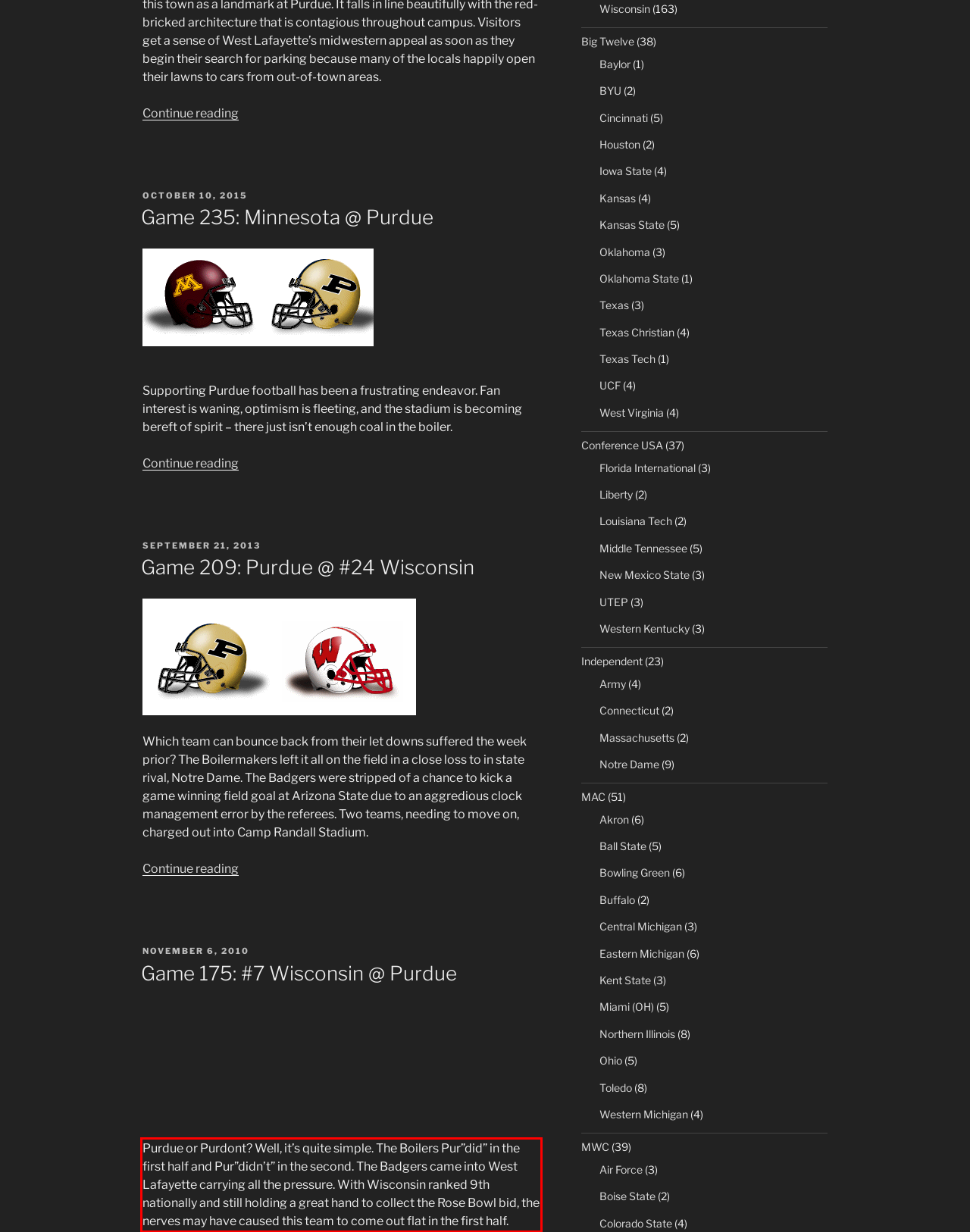From the given screenshot of a webpage, identify the red bounding box and extract the text content within it.

Purdue or Purdont? Well, it’s quite simple. The Boilers Pur”did” in the first half and Pur”didn’t” in the second. The Badgers came into West Lafayette carrying all the pressure. With Wisconsin ranked 9th nationally and still holding a great hand to collect the Rose Bowl bid, the nerves may have caused this team to come out flat in the first half.